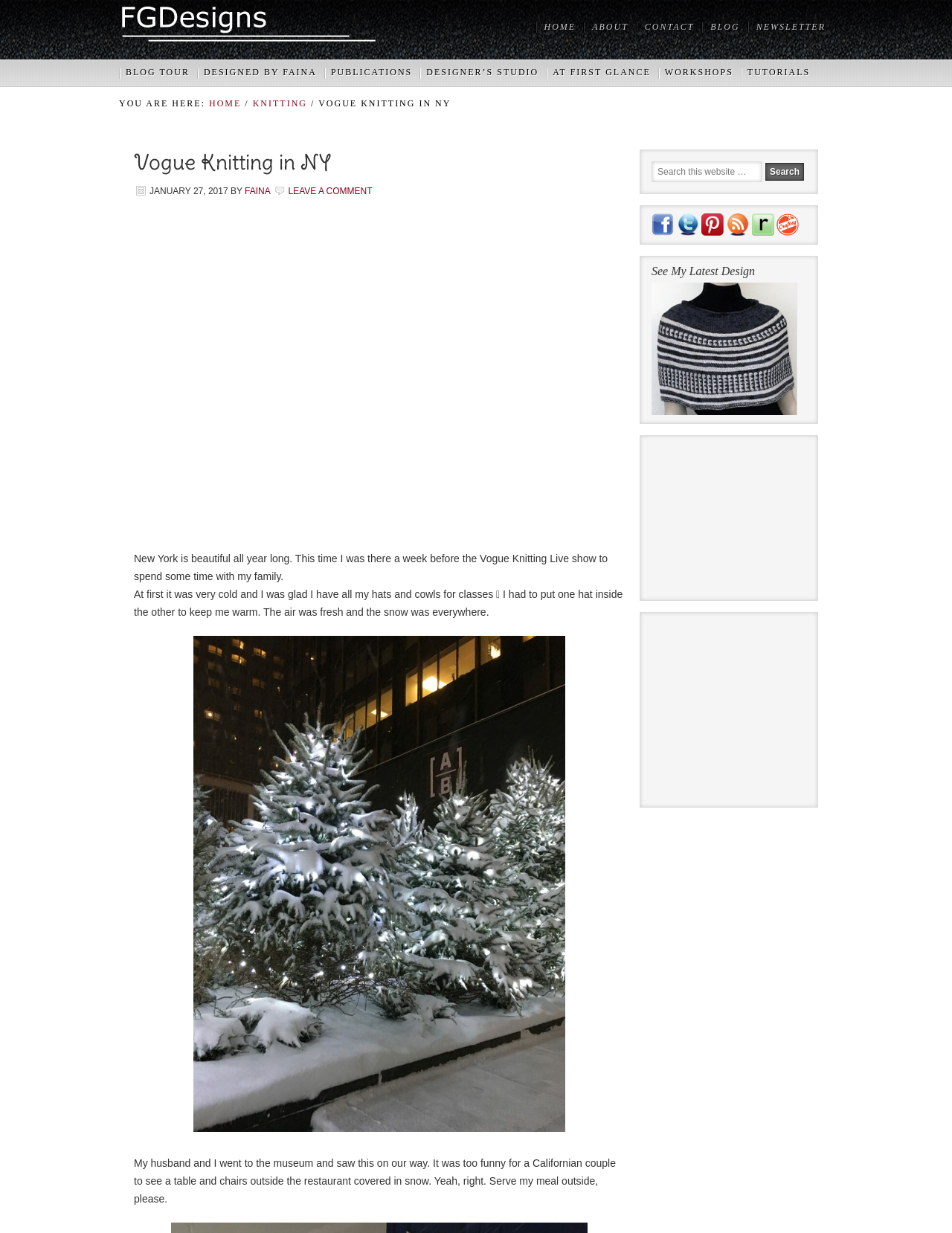Could you highlight the region that needs to be clicked to execute the instruction: "Read the latest blog post"?

[0.141, 0.448, 0.638, 0.472]